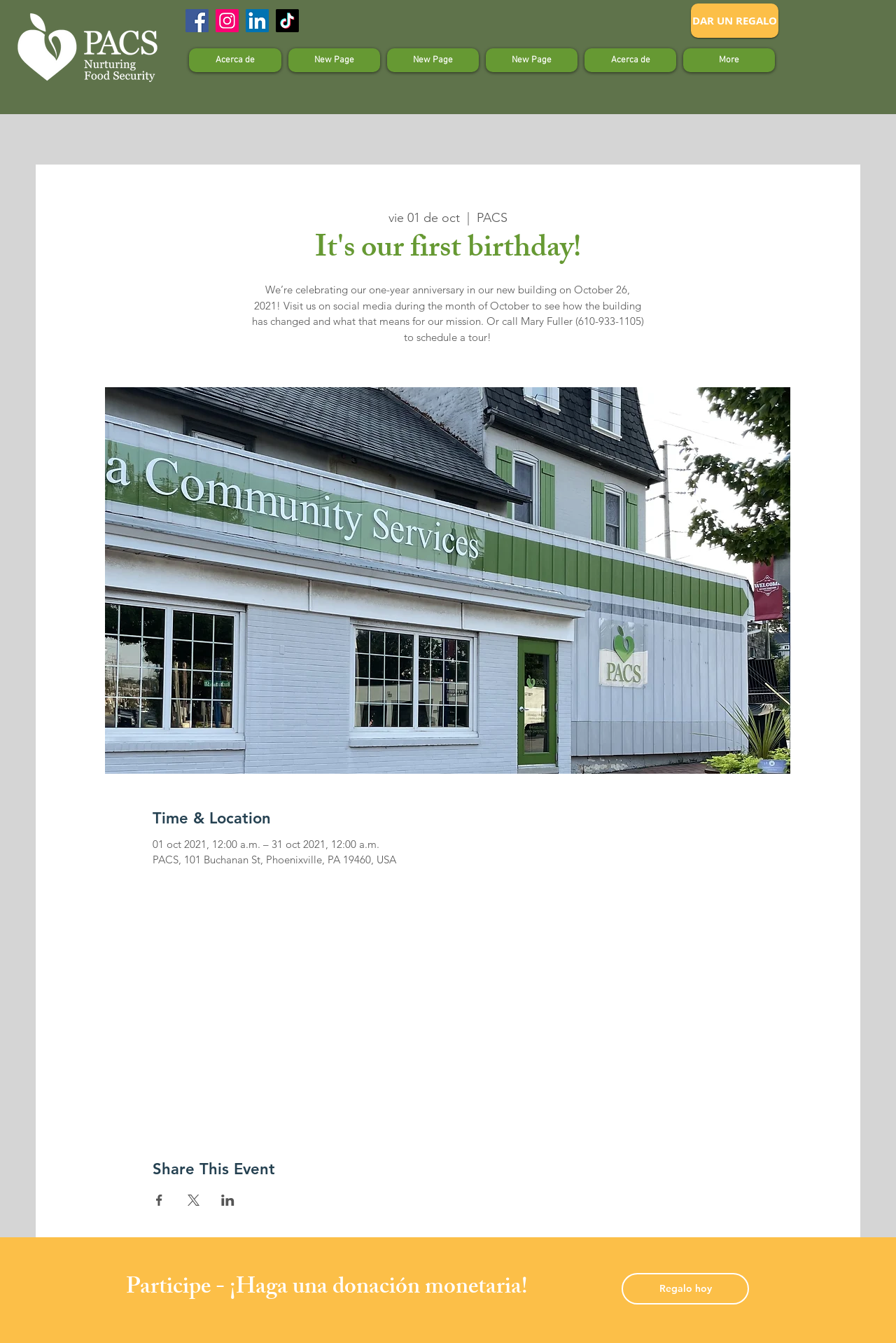What is the text of the webpage's headline?

It's our first birthday!